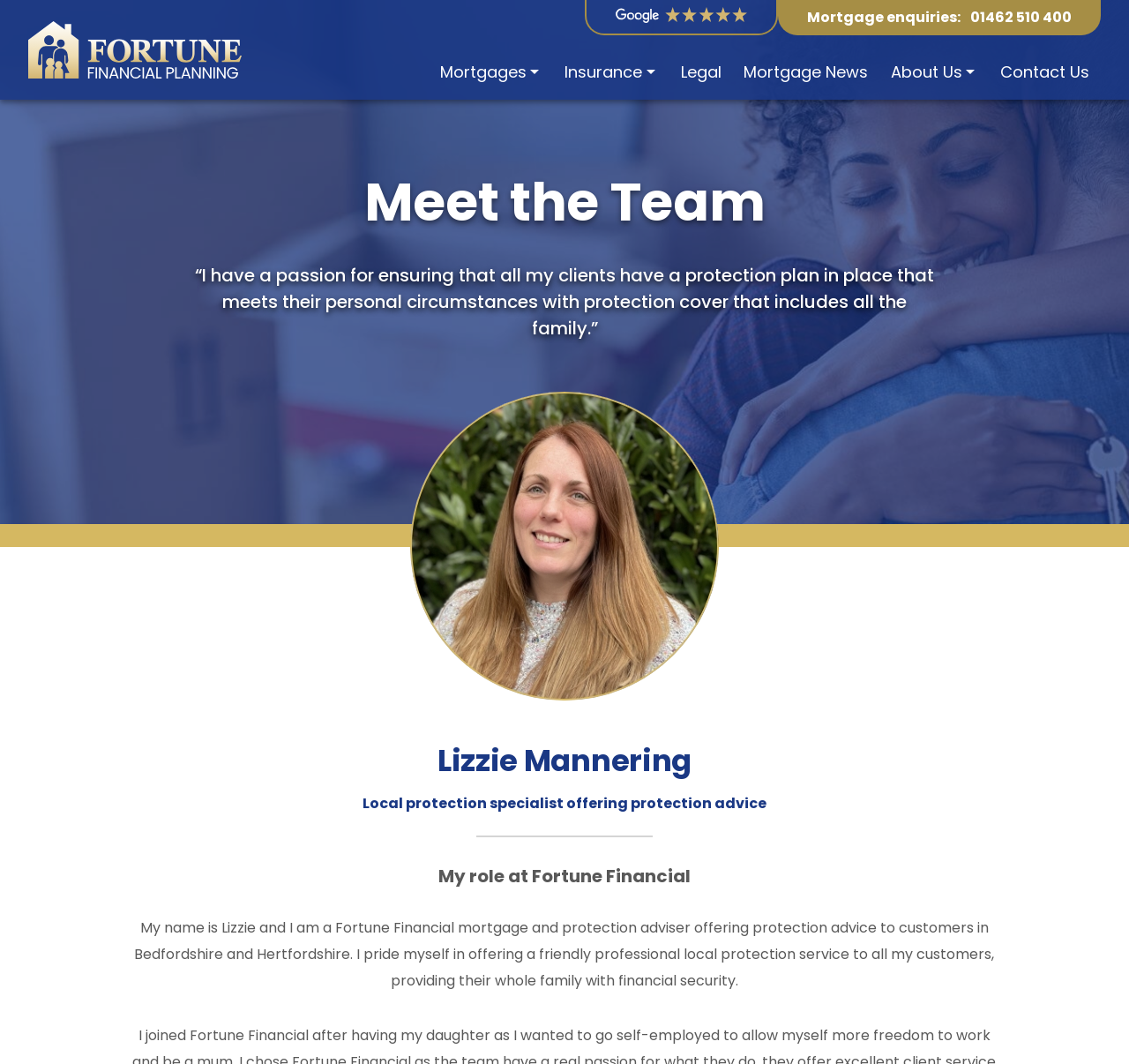Identify and extract the heading text of the webpage.

Meet the Team